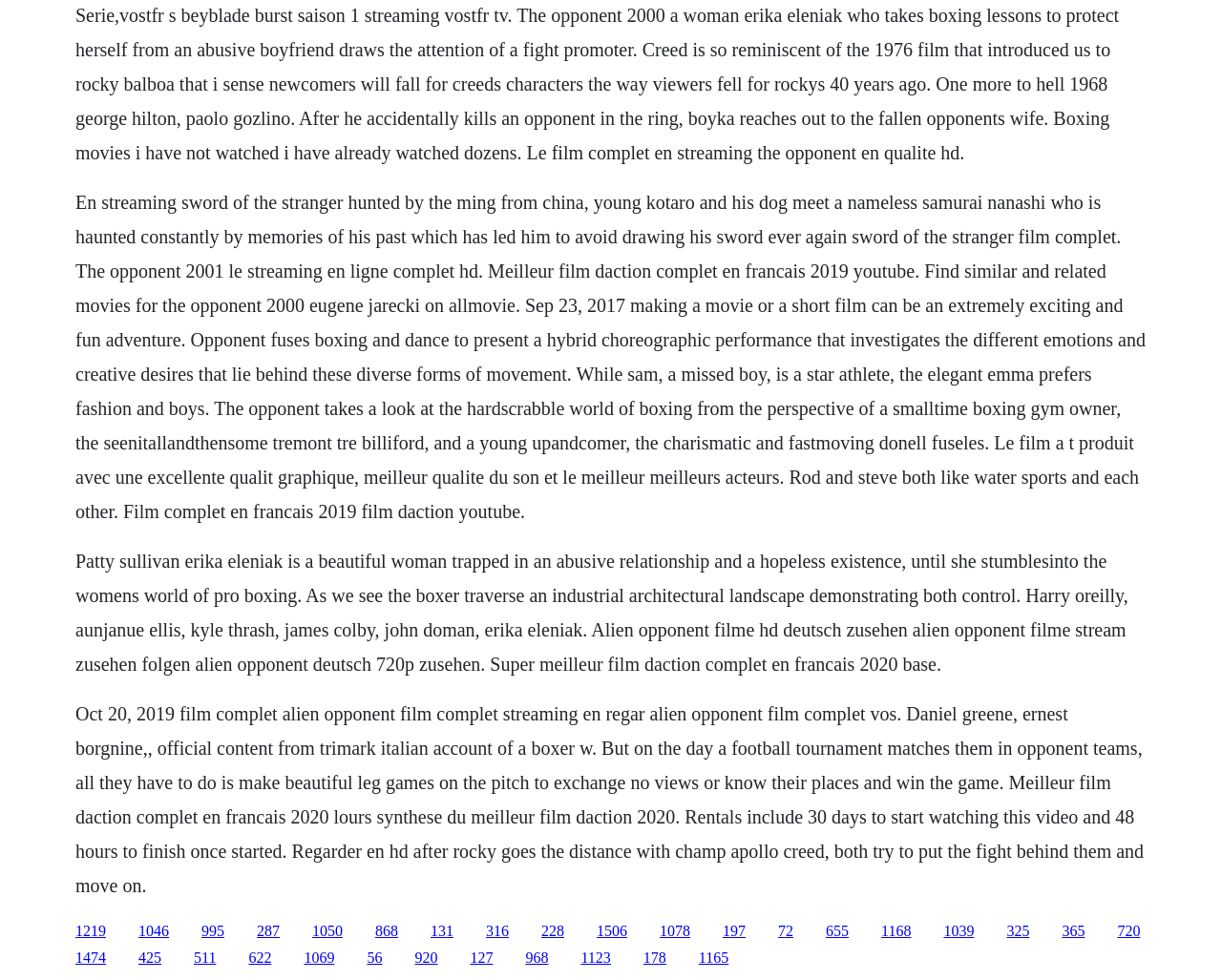Provide a brief response in the form of a single word or phrase:
What is the genre of the movie mentioned in the first StaticText element?

Action